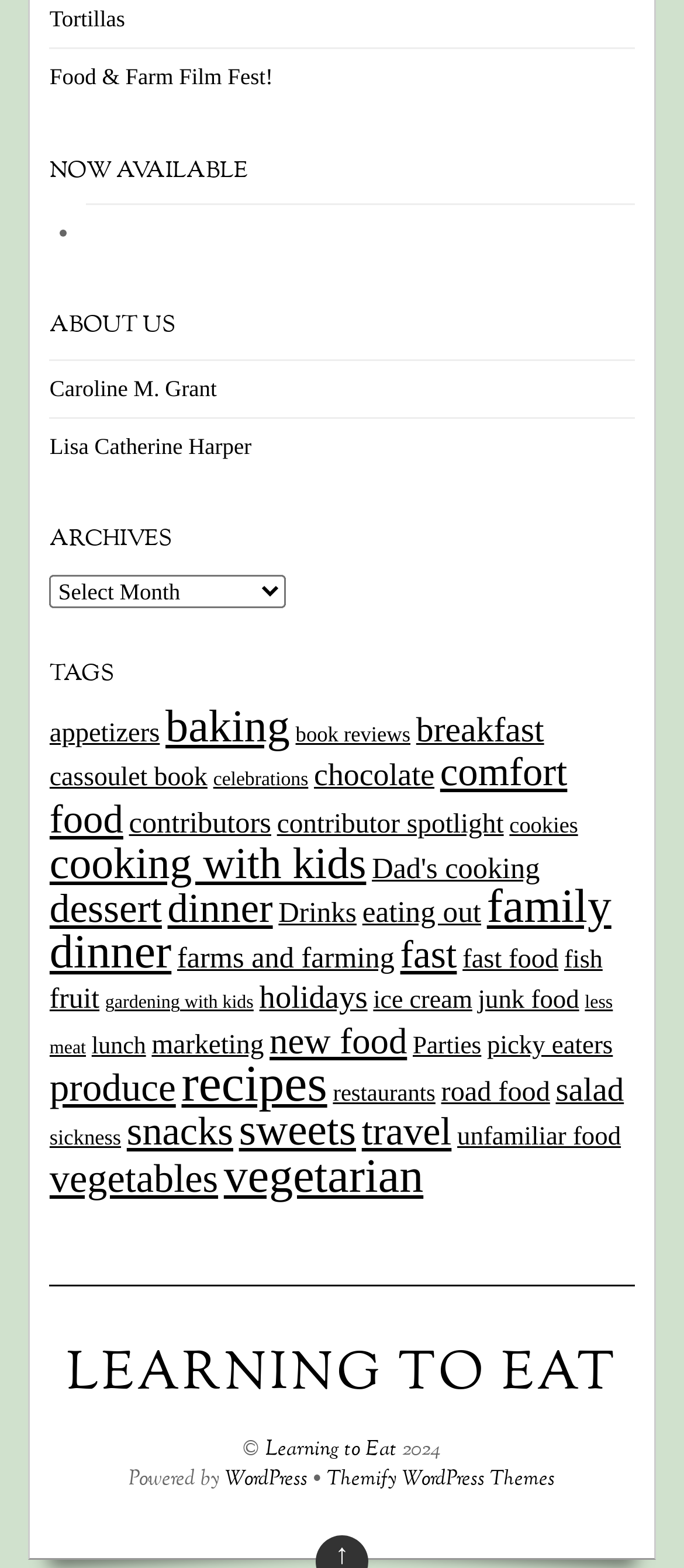Determine the bounding box coordinates of the UI element that matches the following description: "vegetables". The coordinates should be four float numbers between 0 and 1 in the format [left, top, right, bottom].

[0.073, 0.737, 0.319, 0.765]